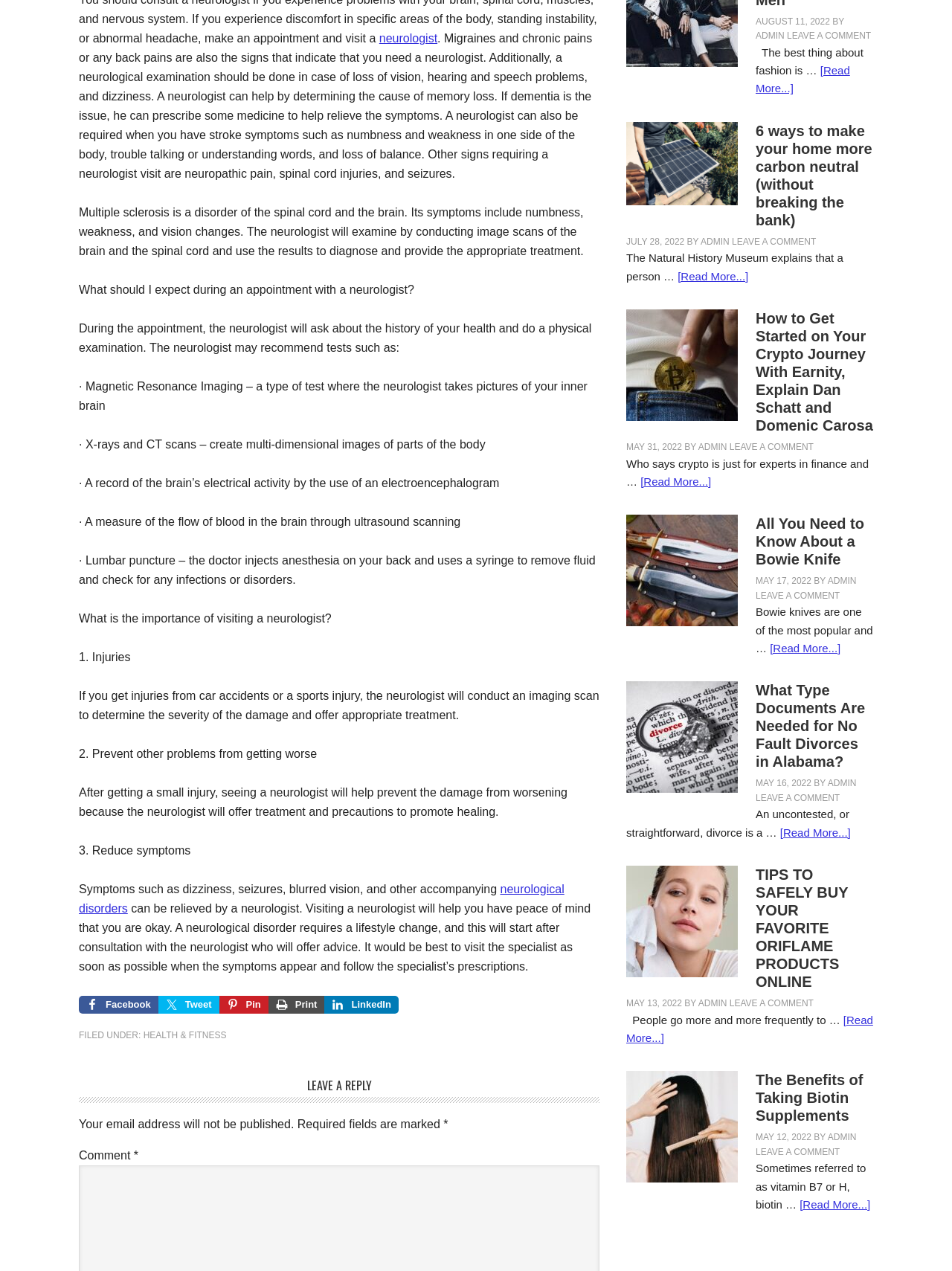What is the purpose of visiting a neurologist?
Using the image as a reference, answer the question in detail.

Based on the webpage content, it is clear that a neurologist can help diagnose and treat various neurological disorders, such as migraines, chronic pains, memory loss, and stroke symptoms. The webpage provides information on what to expect during an appointment with a neurologist and the importance of visiting a neurologist.